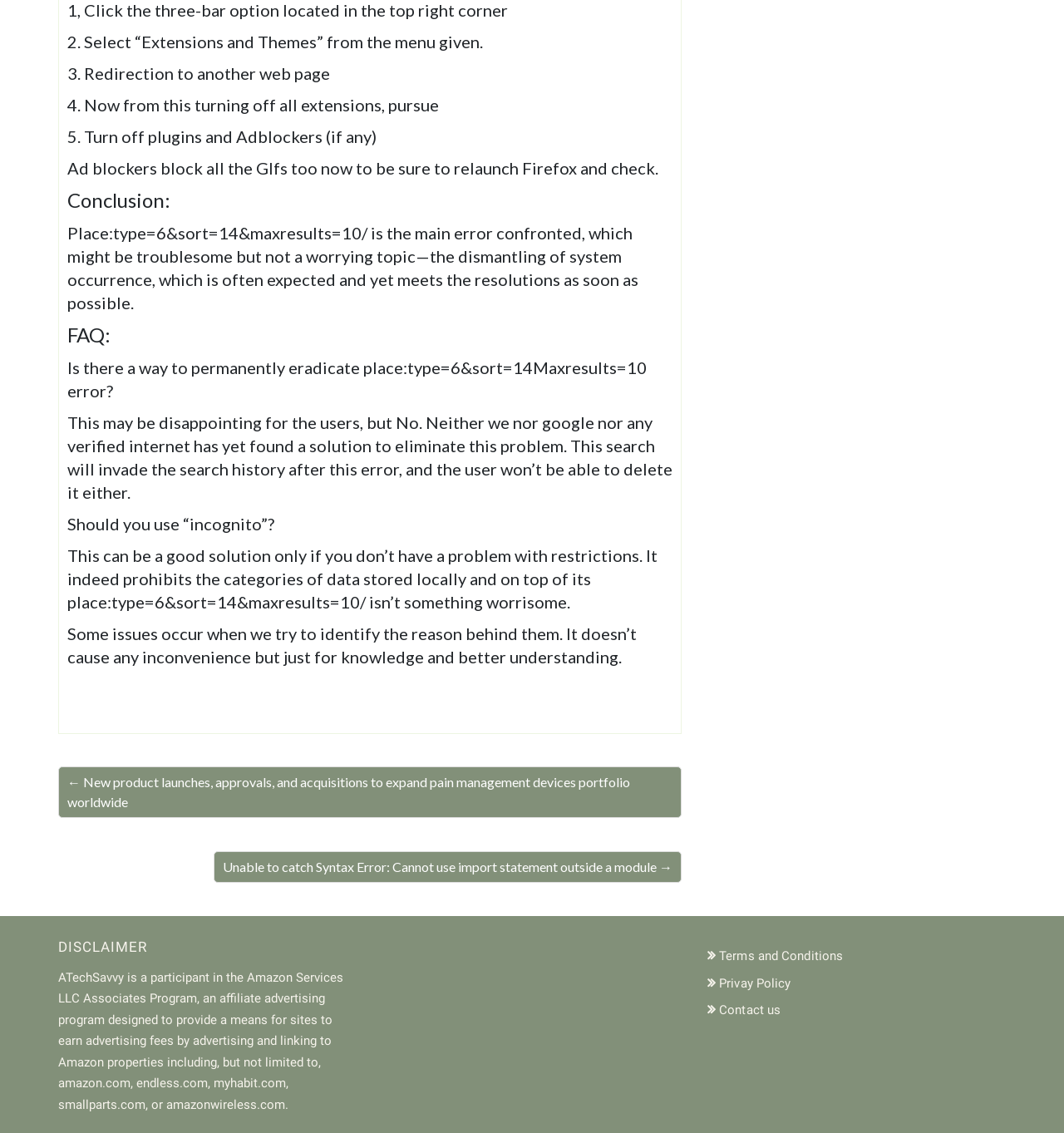Provide a short answer using a single word or phrase for the following question: 
Is there a way to permanently eradicate the place:type=6&sort=14&maxresults=10 error?

No